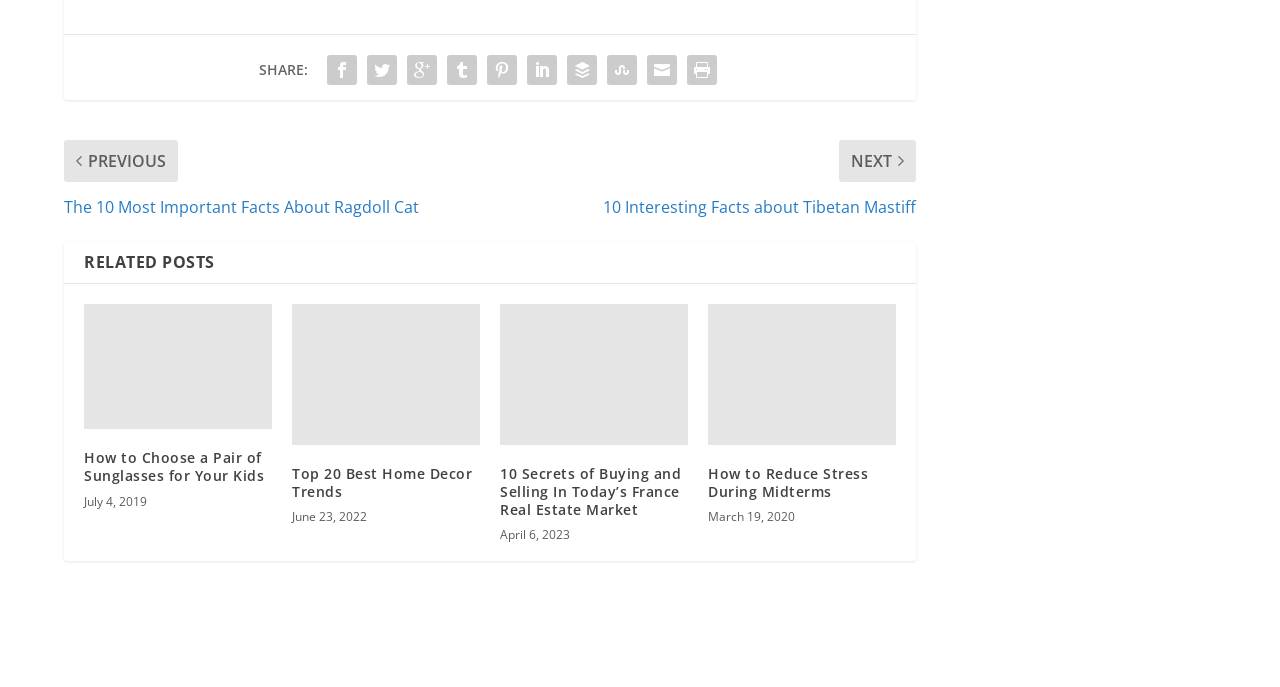Please identify the bounding box coordinates of the element that needs to be clicked to perform the following instruction: "Explore article about buying and selling in France real estate market".

[0.391, 0.422, 0.538, 0.627]